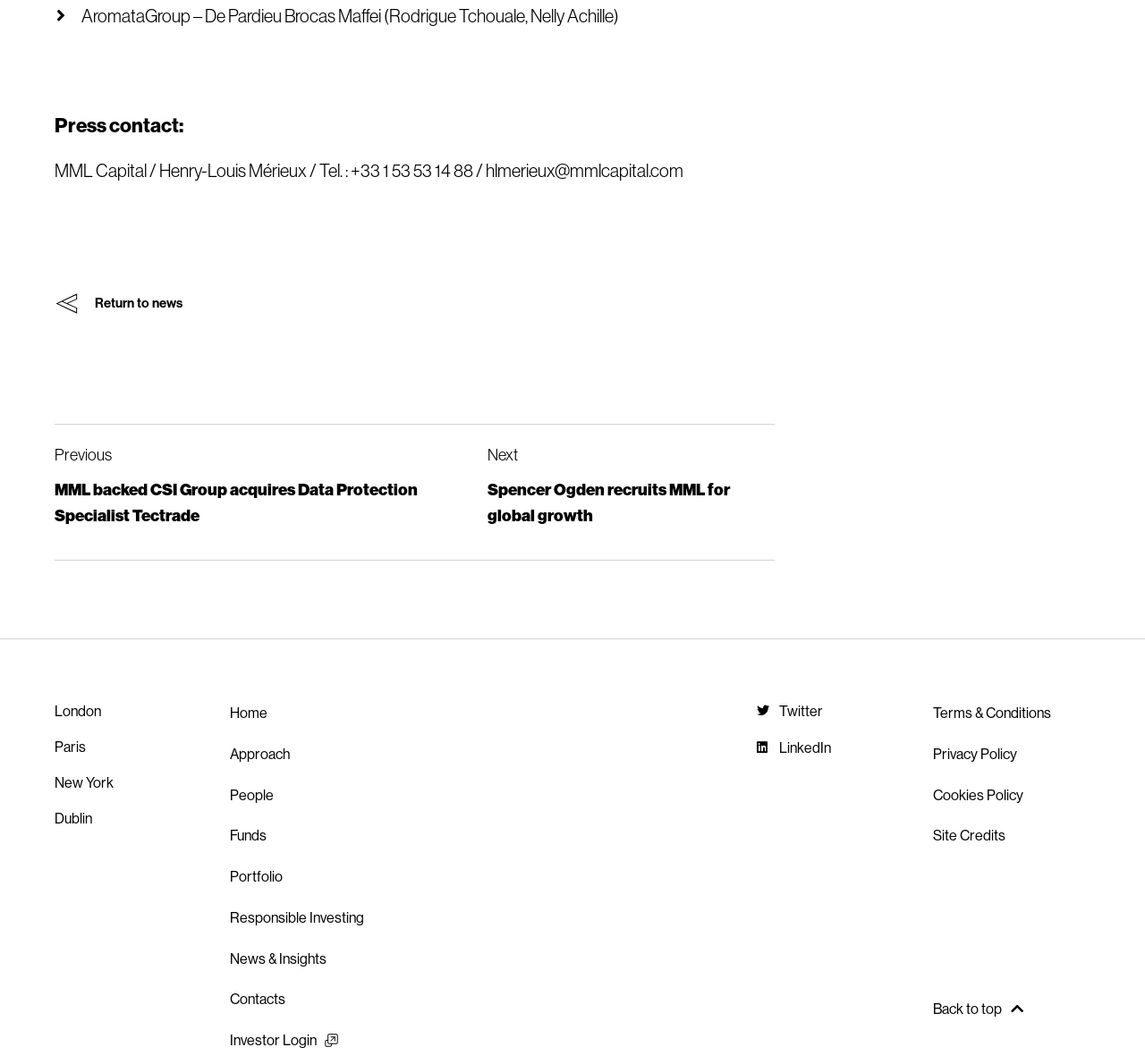Please locate the bounding box coordinates of the region I need to click to follow this instruction: "Visit Twitter".

[0.661, 0.66, 0.799, 0.677]